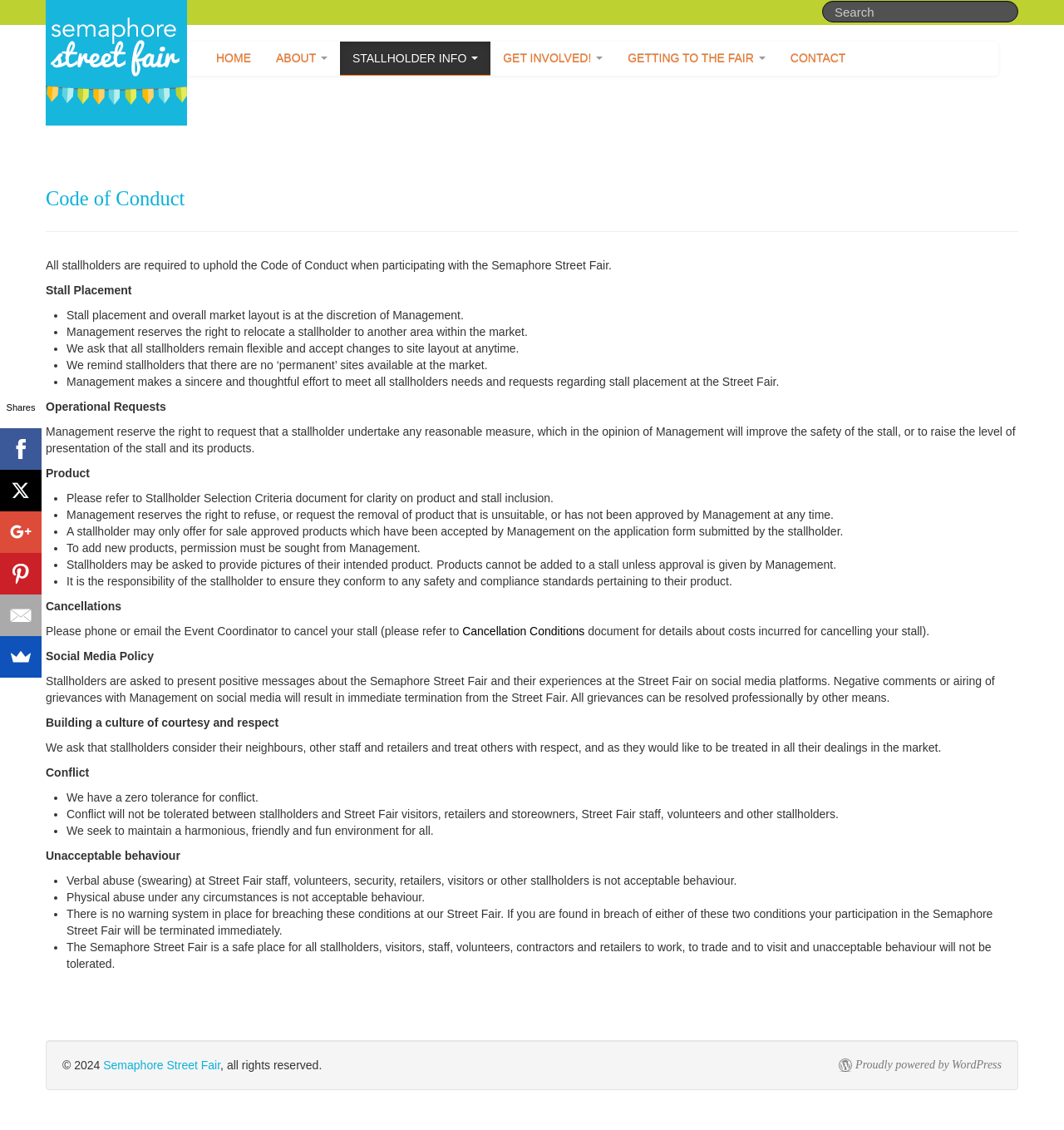Could you highlight the region that needs to be clicked to execute the instruction: "Search in the searchbox"?

[0.773, 0.001, 0.957, 0.02]